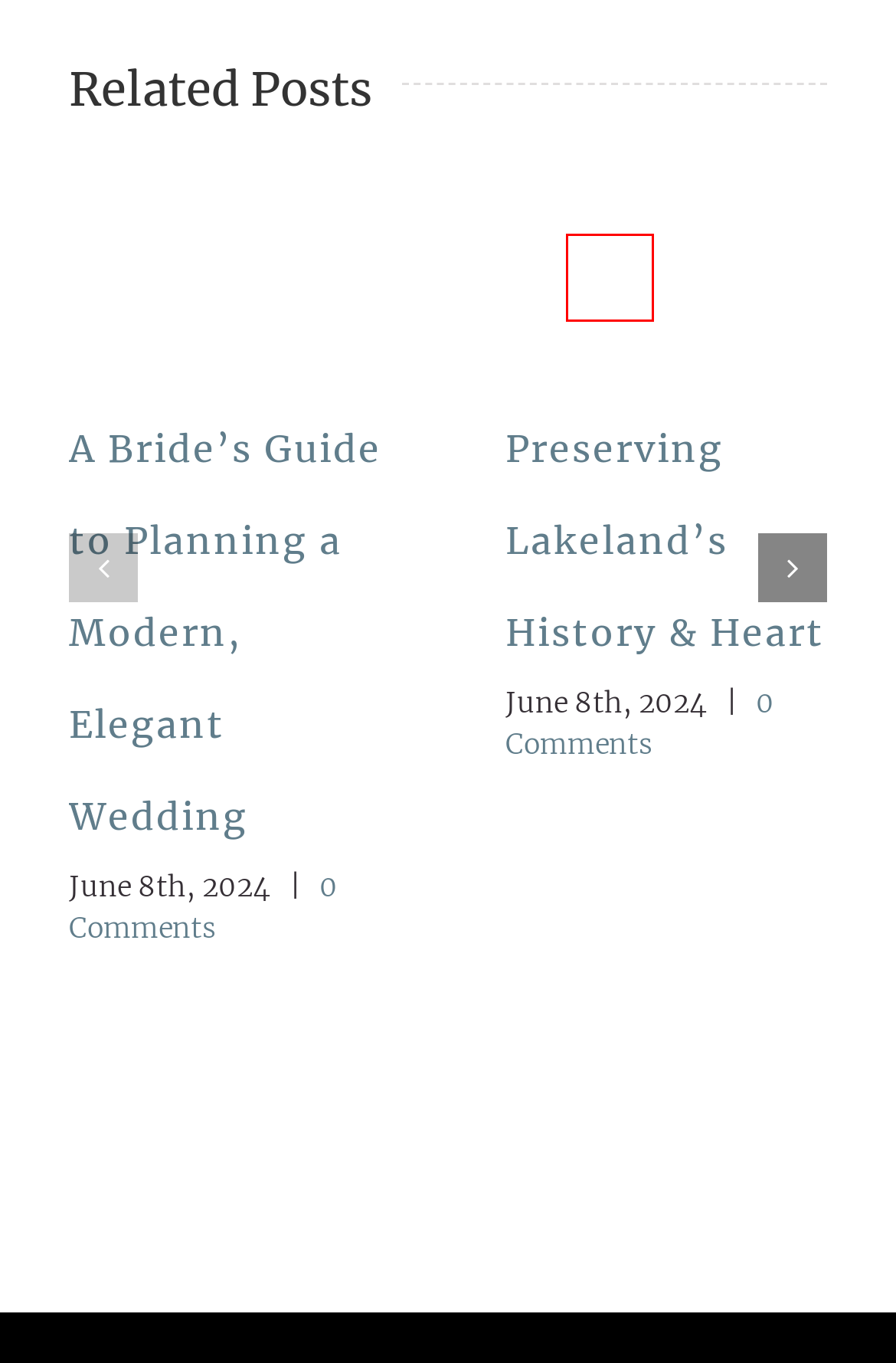Please examine the screenshot provided, which contains a red bounding box around a UI element. Select the webpage description that most accurately describes the new page displayed after clicking the highlighted element. Here are the candidates:
A. Stay Cool this Summer In Florida's Springs - Heartland LIVING Magazine
B. Preserving Lakeland's History & Heart - Heartland LIVING Magazine
C. A Bride's Guide to Planning a Modern, Elegant Wedding - Heartland LIVING Magazine
D. Home - Heartland LIVING Magazine
E. About The Magazine - Heartland LIVING Magazine
F. Subscribe - Heartland LIVING Magazine
G. Advertise with Us - Heartland LIVING Magazine
H. Contact Heartland Living - Heartland LIVING Magazine

B